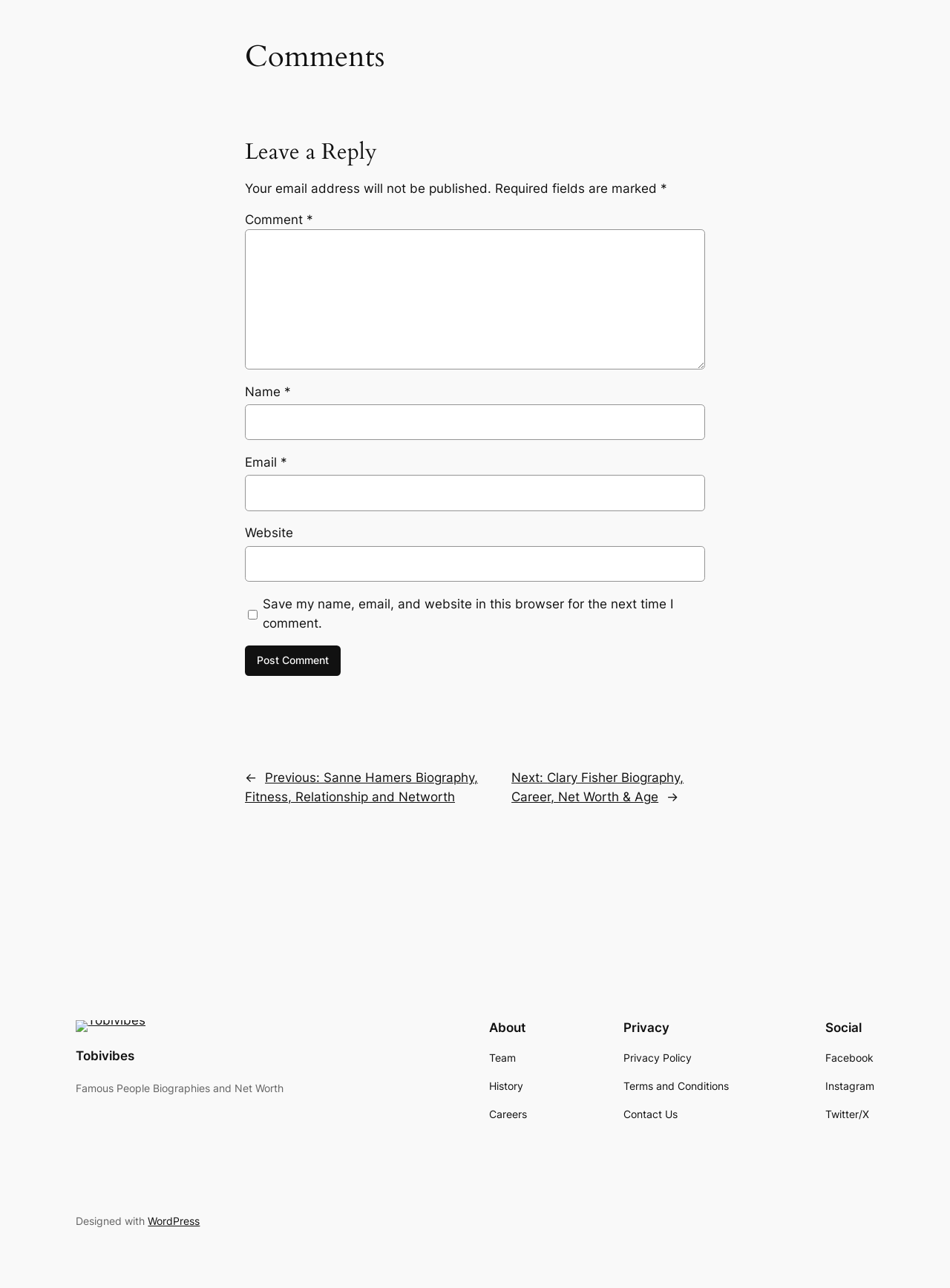Locate the bounding box coordinates of the element you need to click to accomplish the task described by this instruction: "Leave a comment".

[0.258, 0.108, 0.742, 0.129]